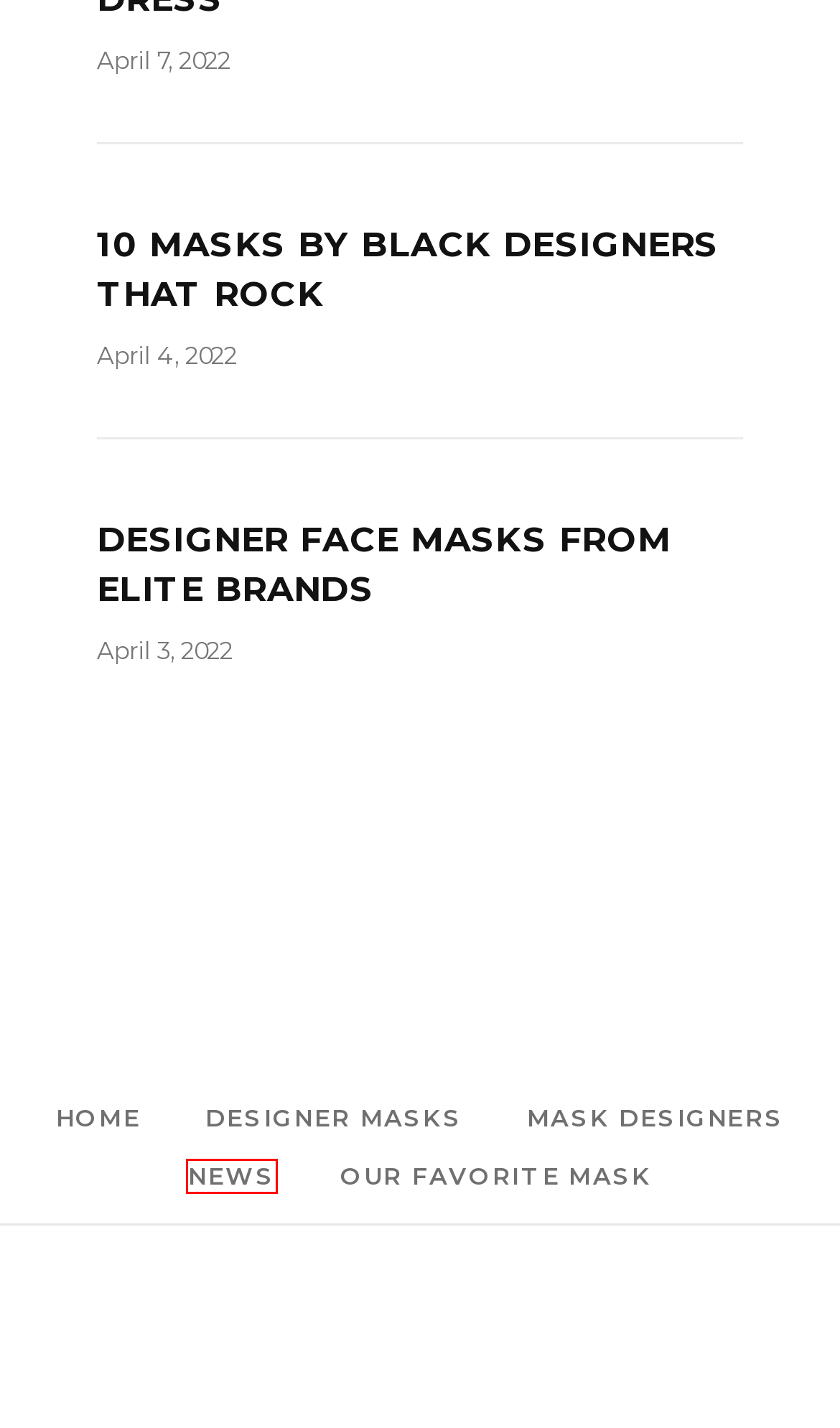You are provided with a screenshot of a webpage that has a red bounding box highlighting a UI element. Choose the most accurate webpage description that matches the new webpage after clicking the highlighted element. Here are your choices:
A. Designer Face Masks From Elite Brands - Designer Masks
B. Masks For Your Little Black Dress - Designer Masks
C. April 2020 - Designer Masks
D. News Archives - Designer Masks
E. Designers Archives - Designer Masks
F. Masks Archives - Designer Masks
G. 10 Masks By Black Designers That Rock - Designer Masks
H. April 2022 - Designer Masks

D